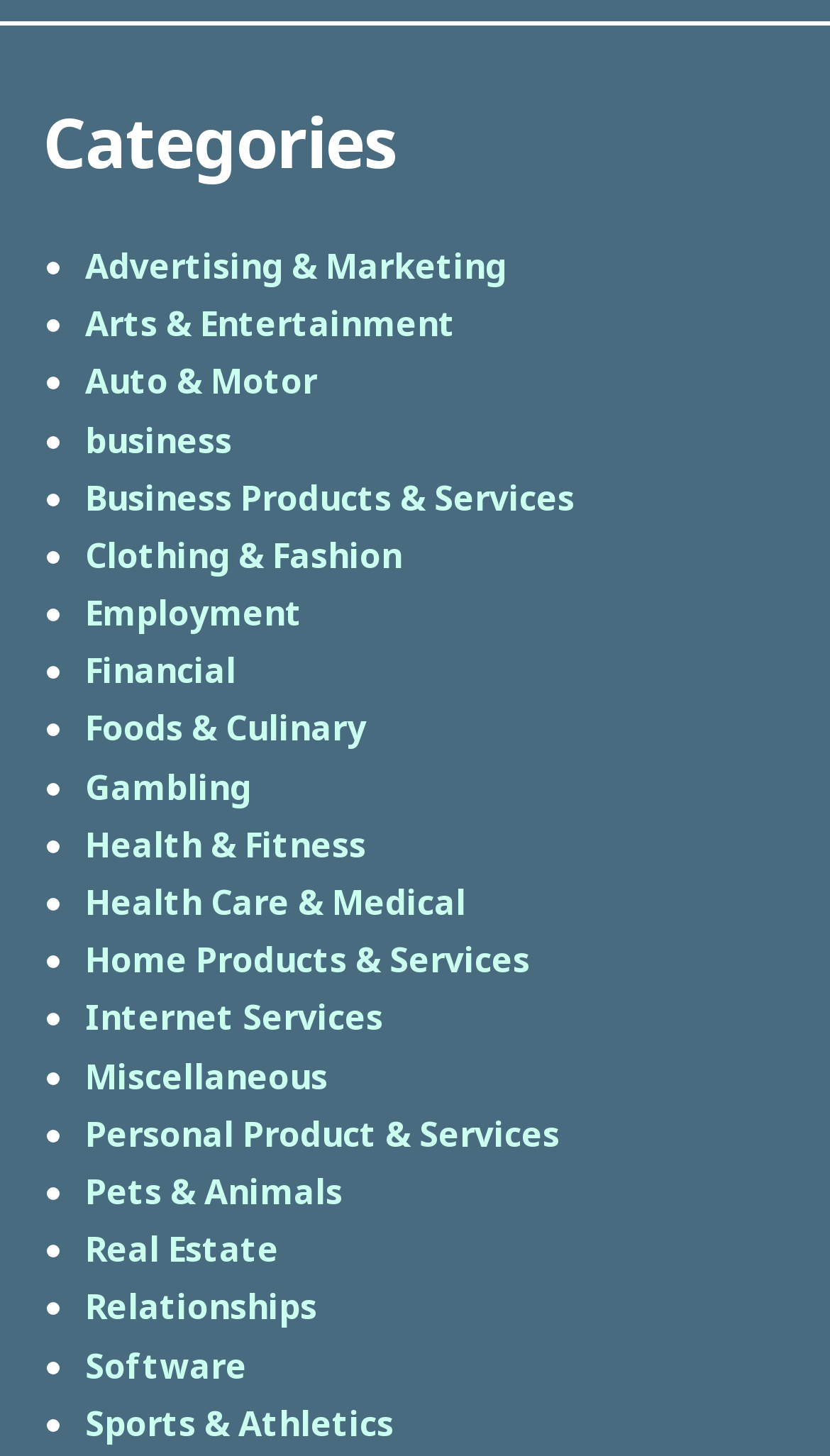Locate the bounding box coordinates of the element that needs to be clicked to carry out the instruction: "Select Business Products & Services". The coordinates should be given as four float numbers ranging from 0 to 1, i.e., [left, top, right, bottom].

[0.103, 0.325, 0.692, 0.358]